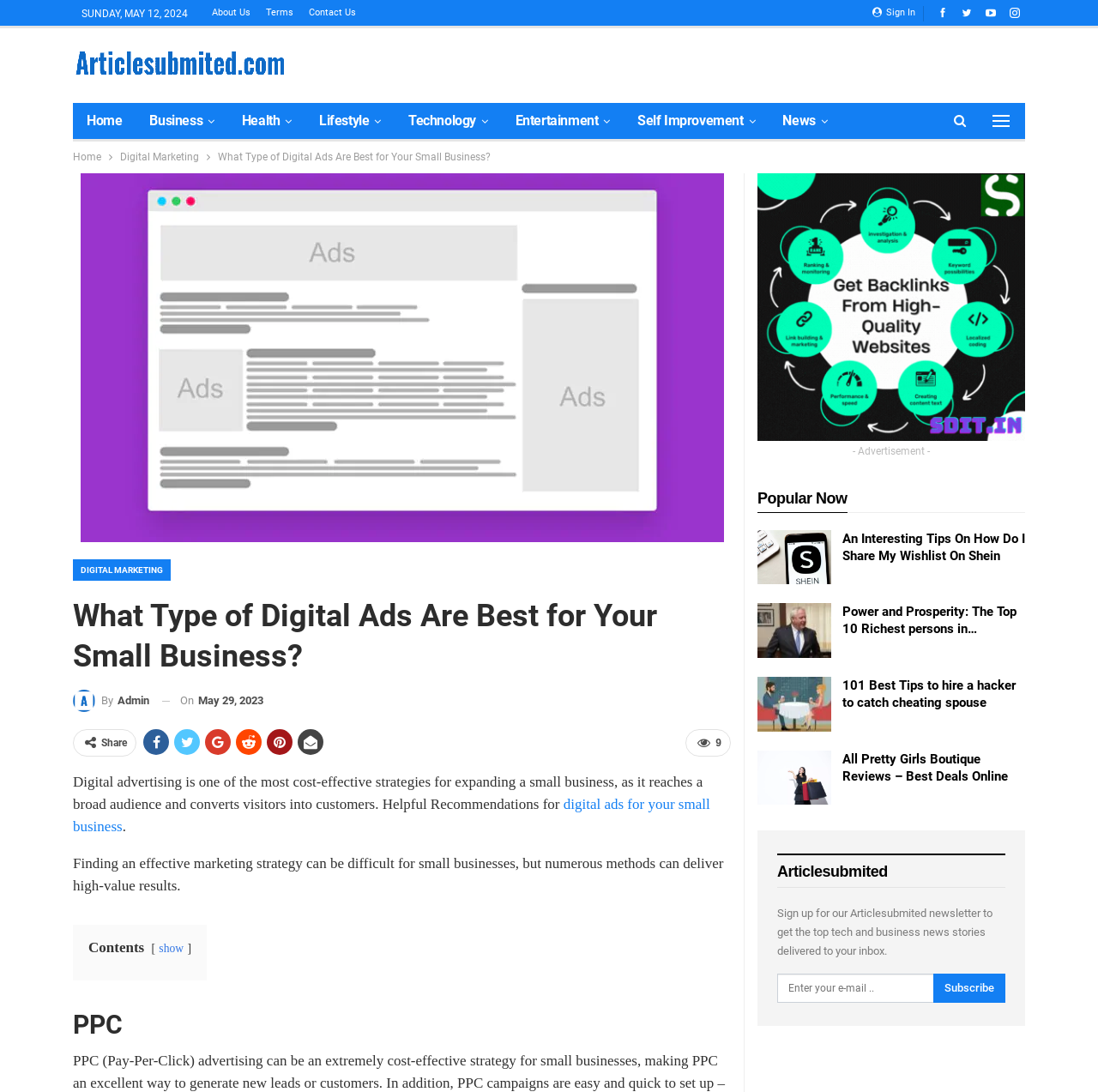Please identify the bounding box coordinates of the region to click in order to complete the task: "Enter your email address in the newsletter subscription field". The coordinates must be four float numbers between 0 and 1, specified as [left, top, right, bottom].

[0.708, 0.892, 0.916, 0.919]